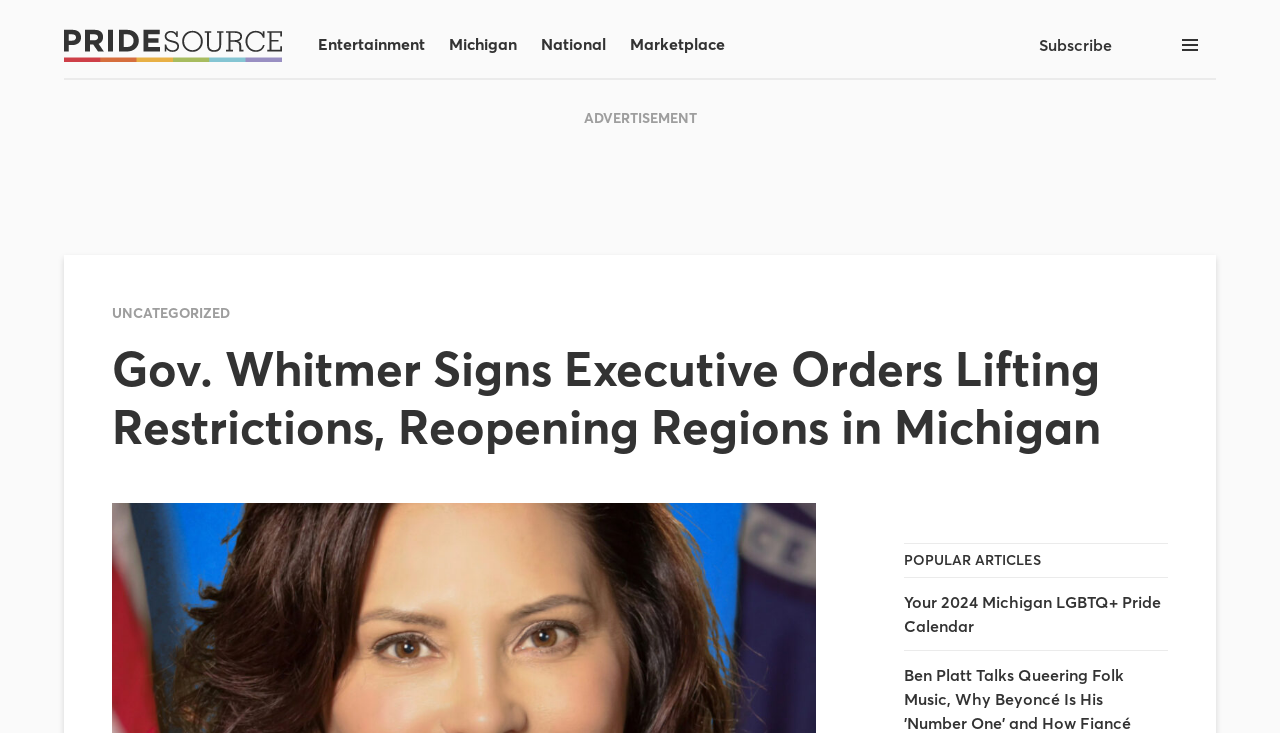Based on the element description: "alt="Pride Source Logo"", identify the bounding box coordinates for this UI element. The coordinates must be four float numbers between 0 and 1, listed as [left, top, right, bottom].

[0.05, 0.016, 0.22, 0.106]